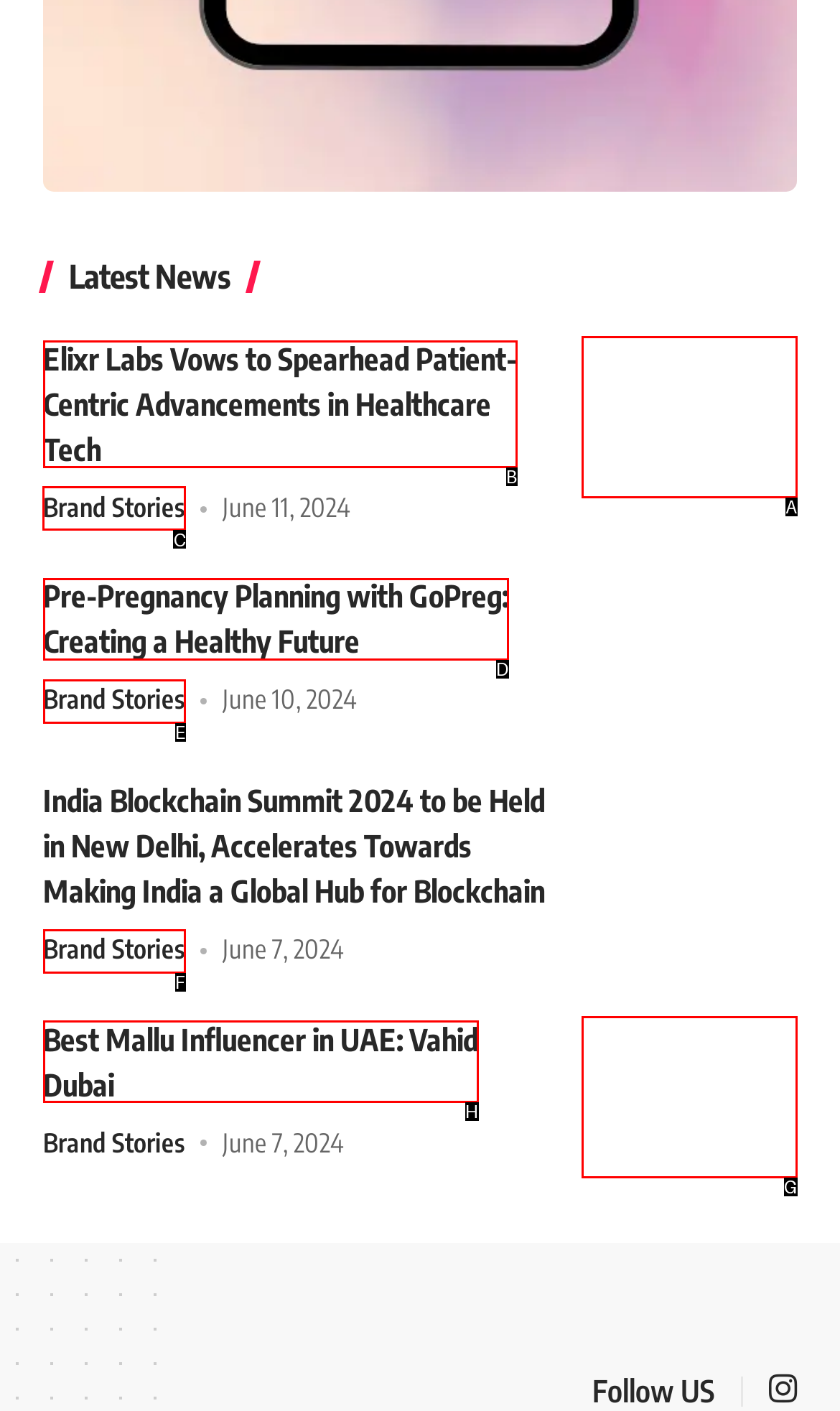Identify the correct option to click in order to complete this task: Check Brand Stories
Answer with the letter of the chosen option directly.

C